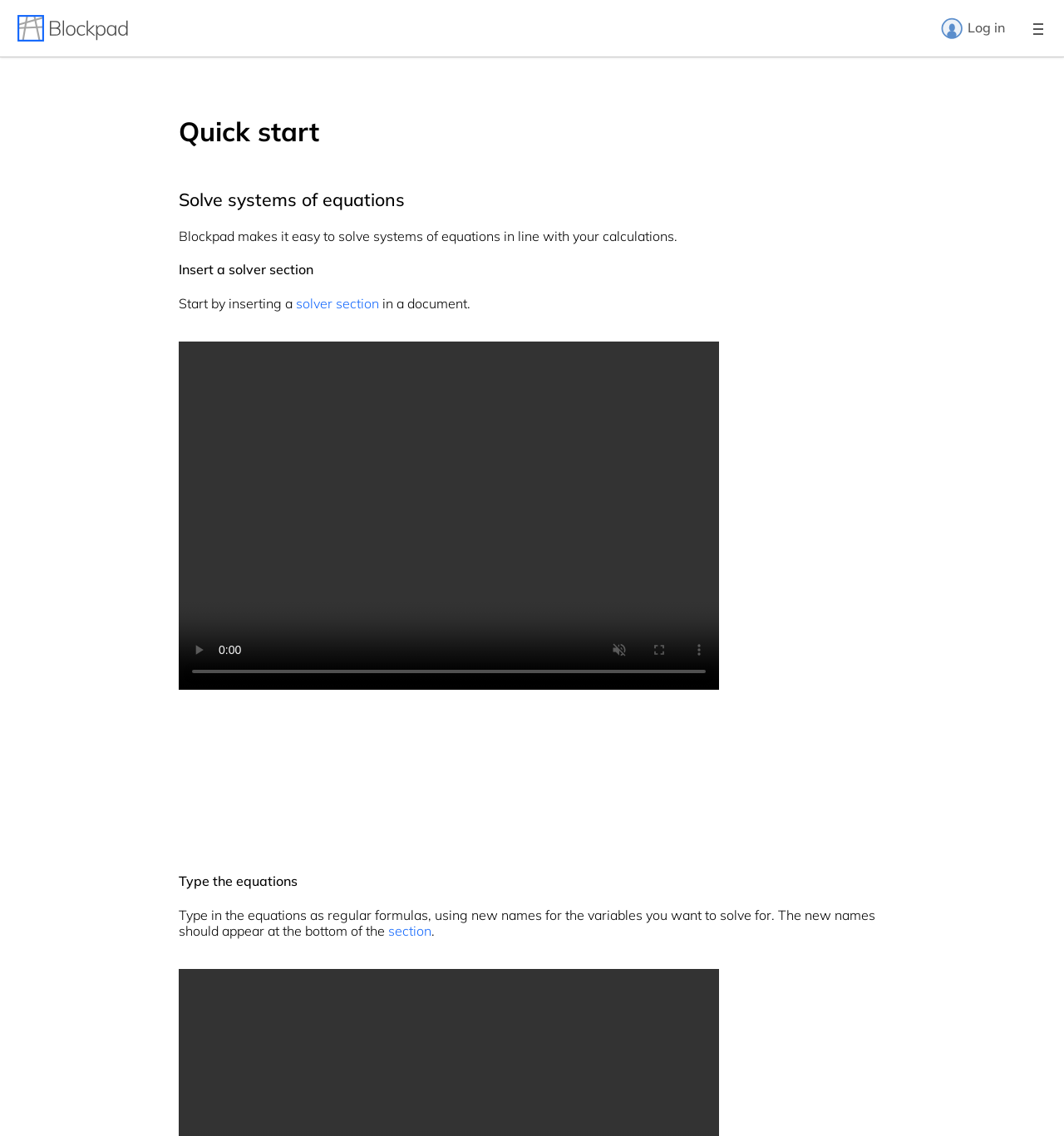What is the function of the slider at the bottom of the page?
Could you give a comprehensive explanation in response to this question?

The slider at the bottom of the page is labeled as 'video time scrubber' and has a value text of 'elapsed time: 0:00'. This suggests that the slider is used to control the playback of a video, allowing users to scrub through the video timeline.